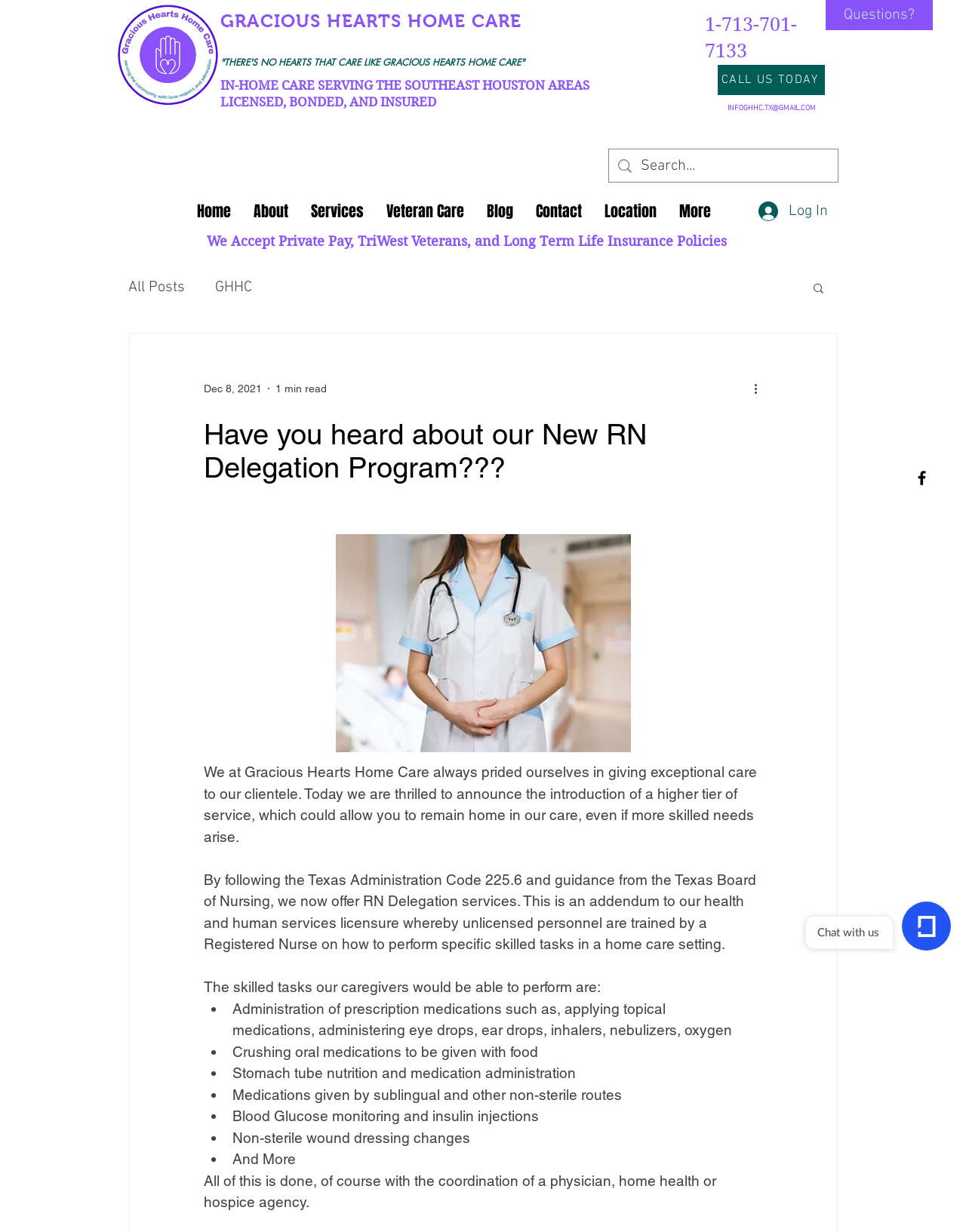Find the bounding box coordinates of the clickable area that will achieve the following instruction: "Go to 'CHINA DEVELOPMENT GATEWAY'".

None